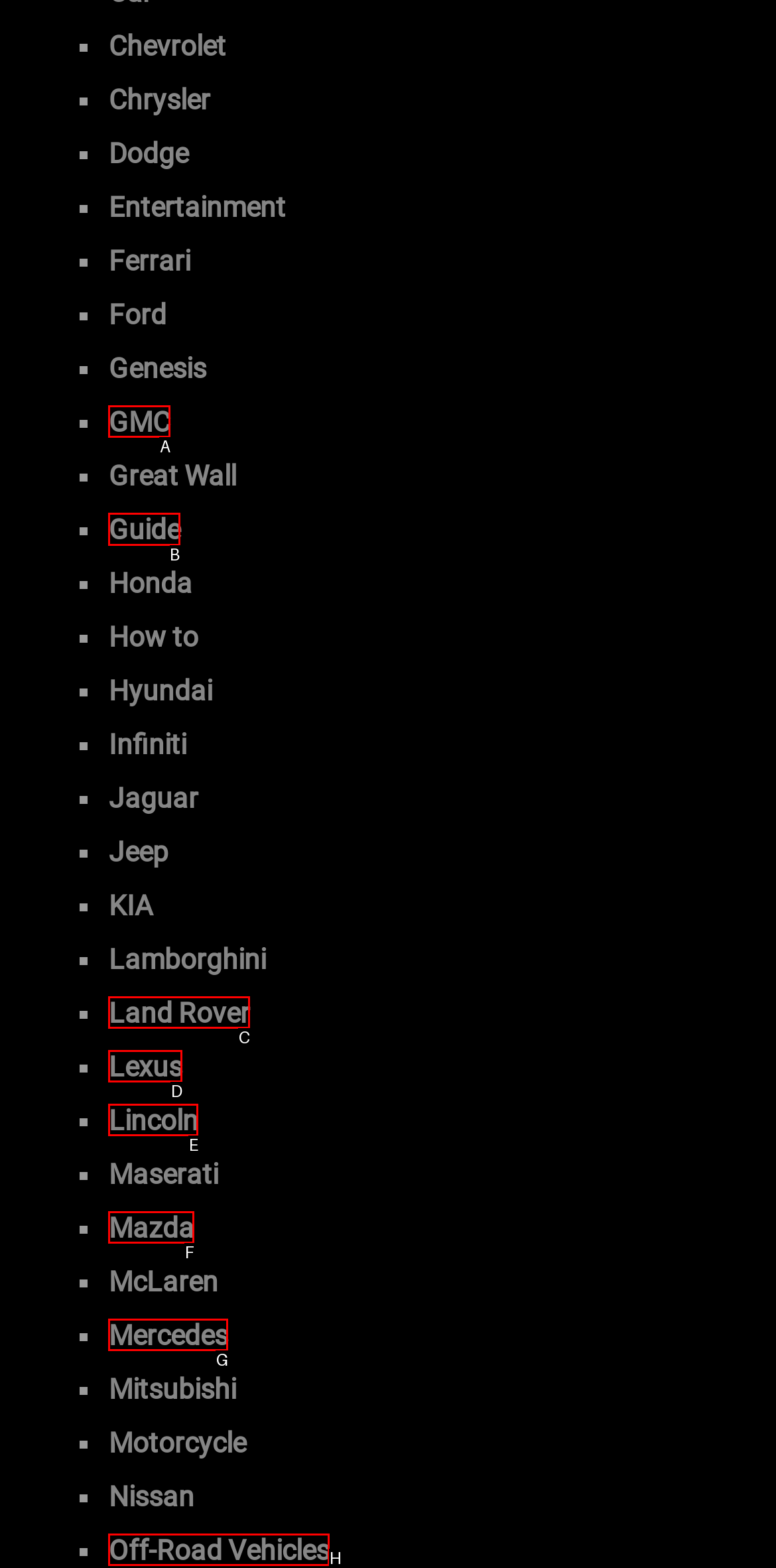What option should you select to complete this task: View Guide? Indicate your answer by providing the letter only.

B